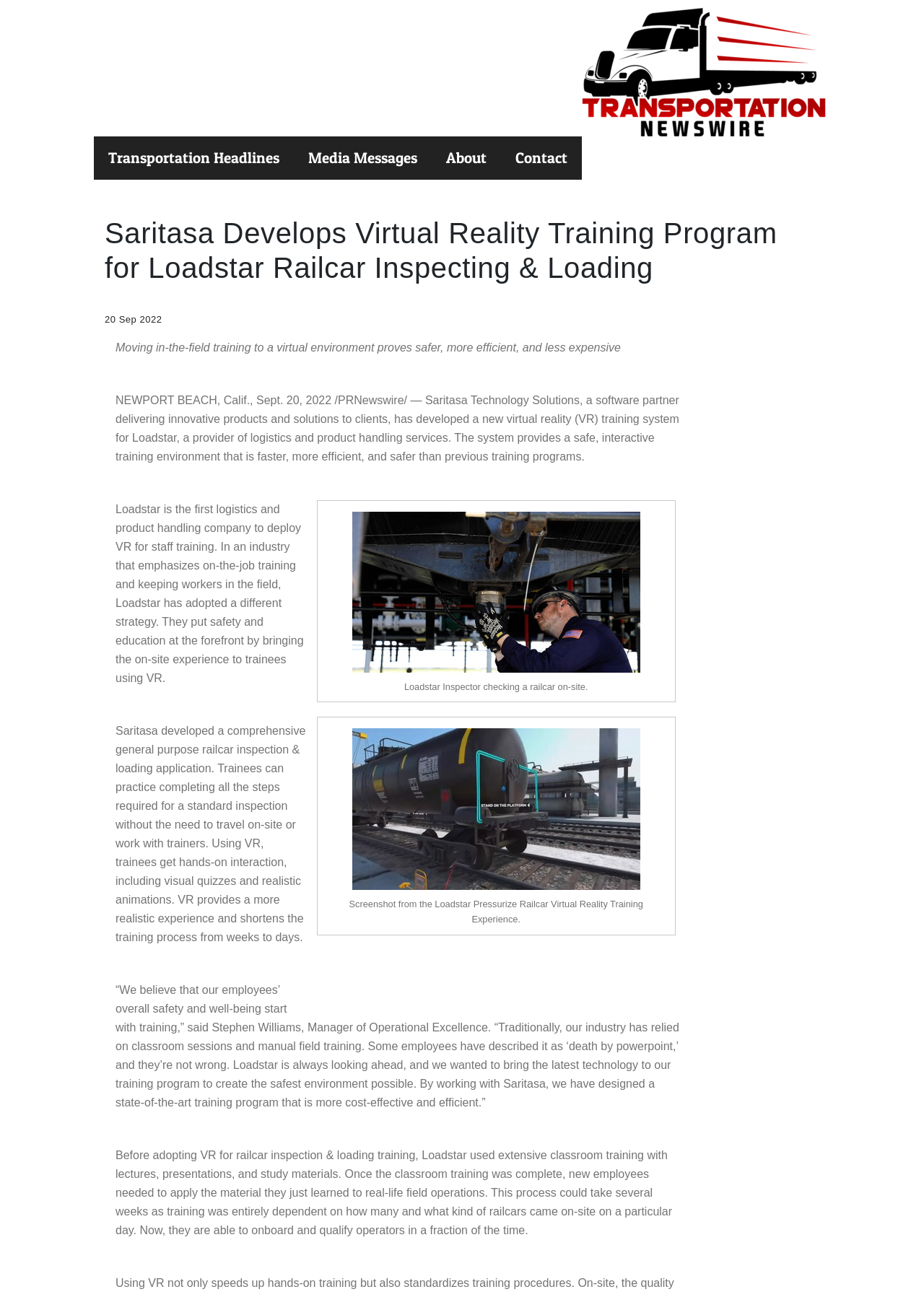Using the element description: "About", determine the bounding box coordinates for the specified UI element. The coordinates should be four float numbers between 0 and 1, [left, top, right, bottom].

[0.467, 0.105, 0.542, 0.139]